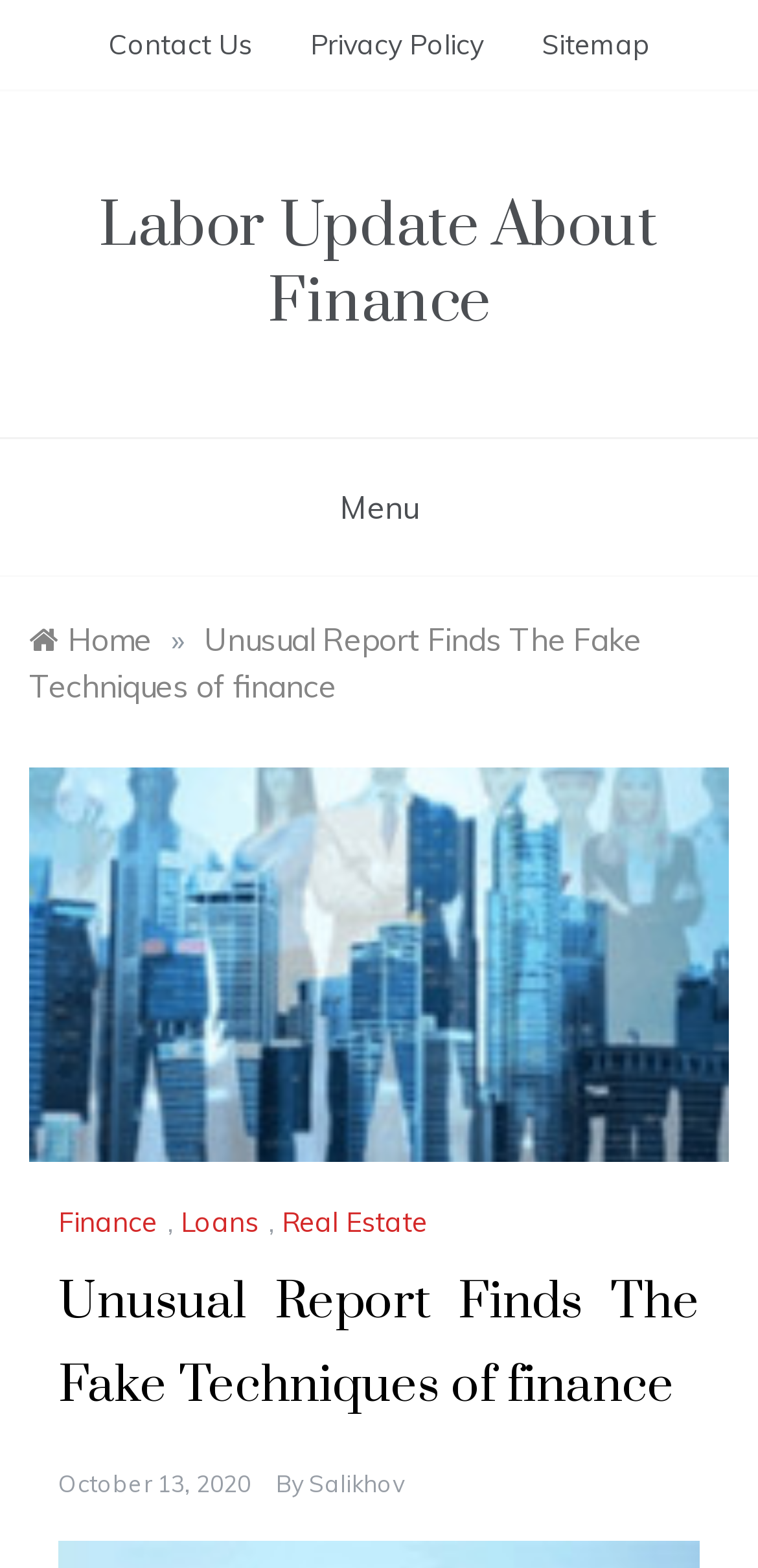Determine the bounding box coordinates of the region I should click to achieve the following instruction: "Click Contact Us". Ensure the bounding box coordinates are four float numbers between 0 and 1, i.e., [left, top, right, bottom].

[0.142, 0.004, 0.371, 0.053]